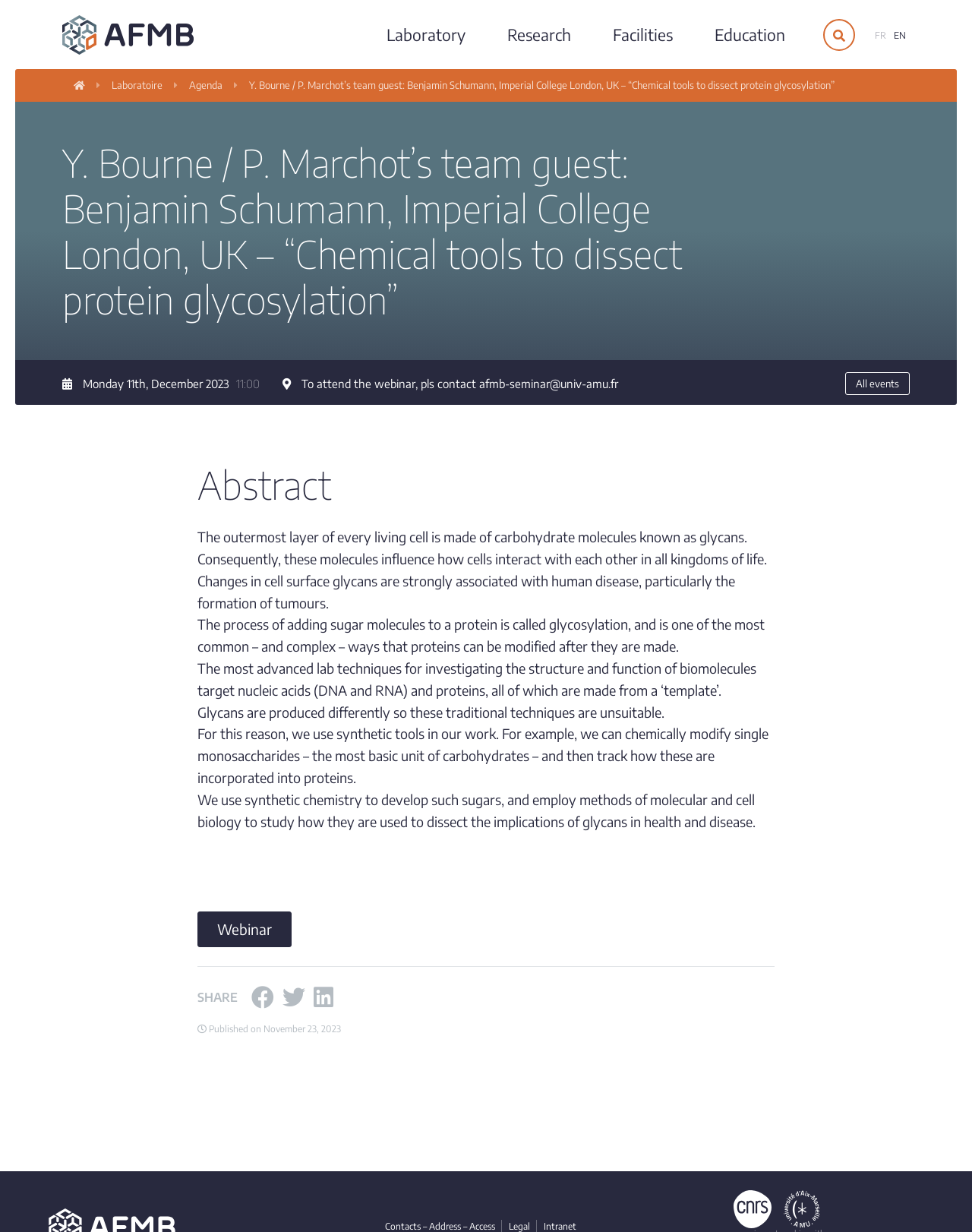Locate and generate the text content of the webpage's heading.

Y. Bourne / P. Marchot’s team guest: Benjamin Schumann, Imperial College London, UK – “Chemical tools to dissect protein glycosylation”